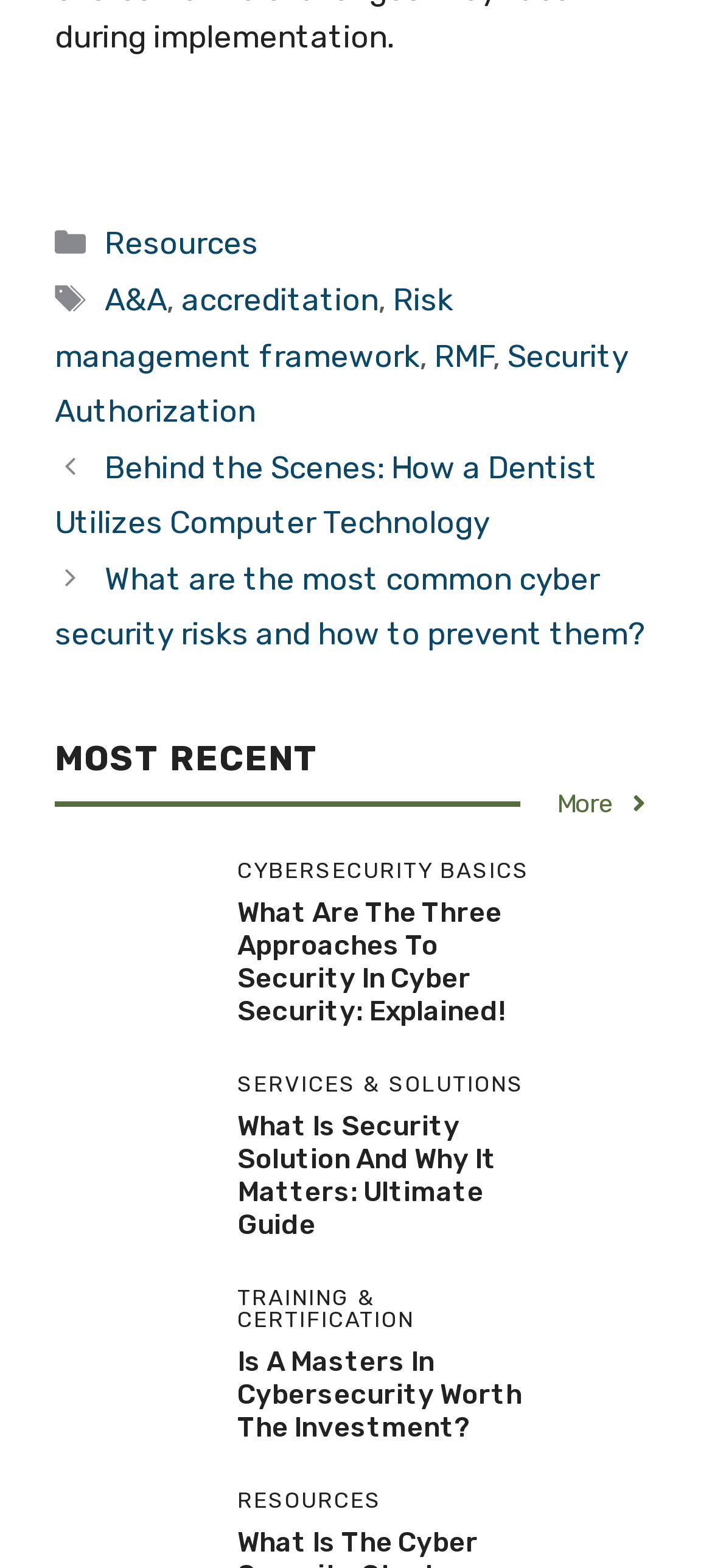Determine the bounding box coordinates of the element that should be clicked to execute the following command: "Read the 'What Are The Three Approaches To Security In Cyber Security: Explained!' article".

[0.333, 0.571, 0.71, 0.655]